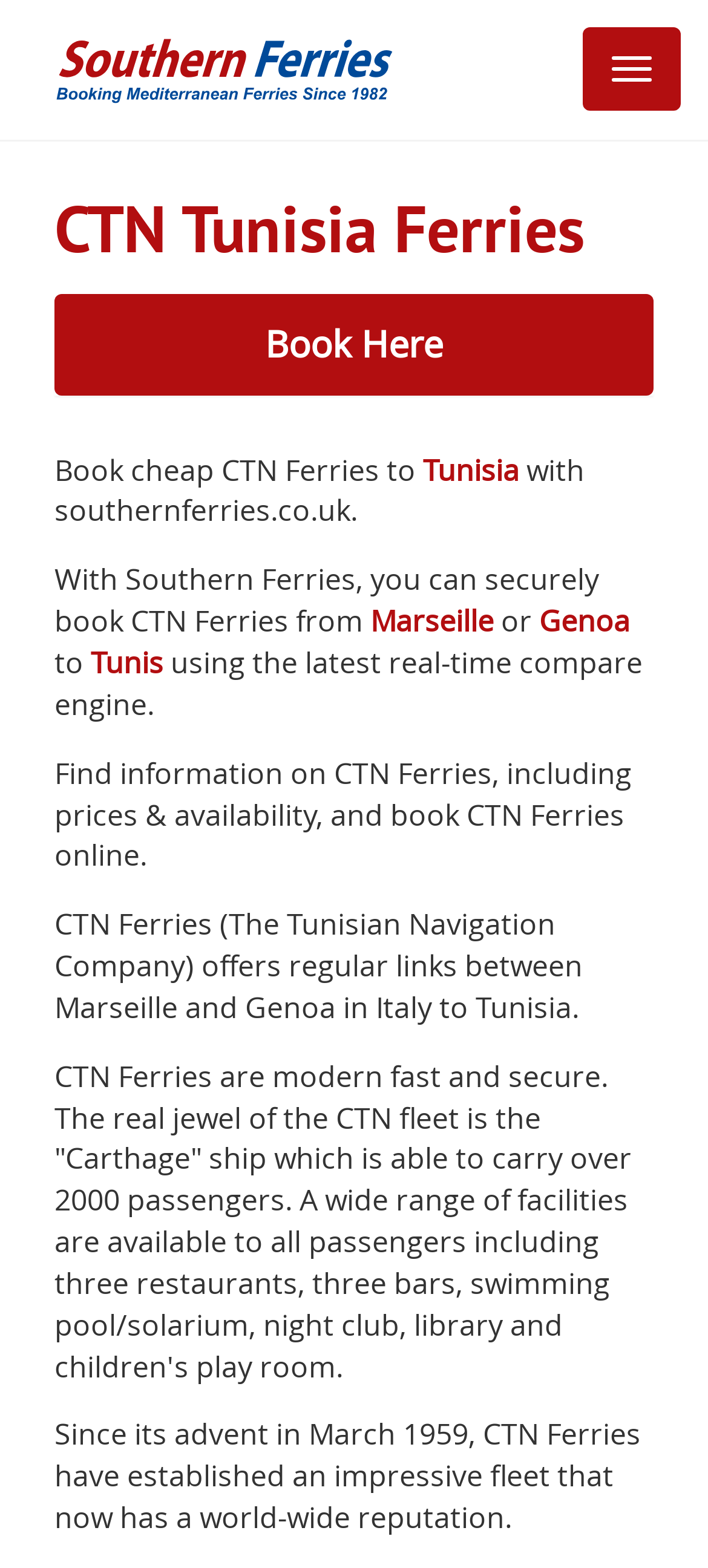Use one word or a short phrase to answer the question provided: 
Where can you book CTN Ferries from?

Marseille or Genoa